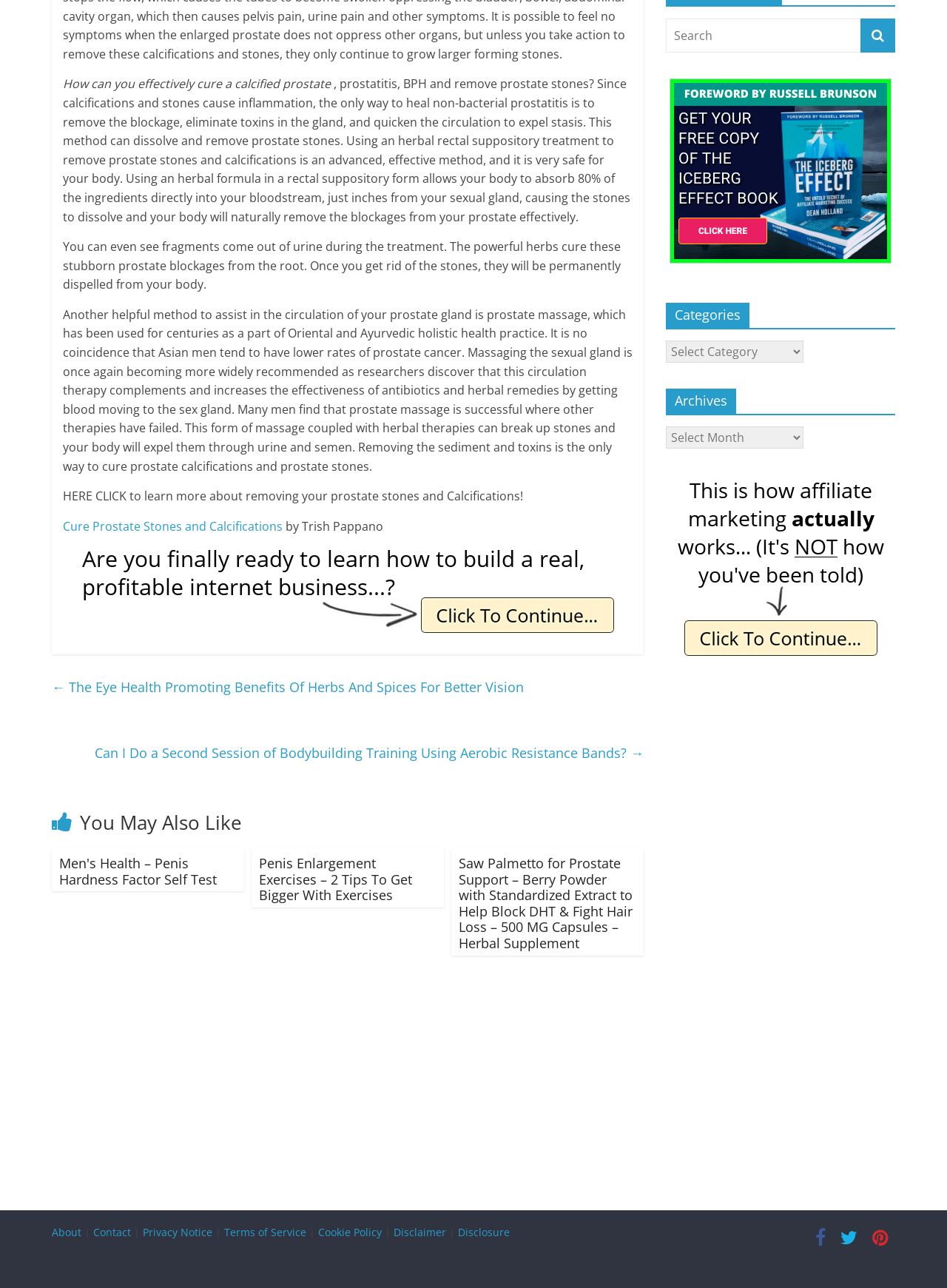Please determine the bounding box coordinates of the section I need to click to accomplish this instruction: "Read the article about Ontario Art Walk".

None